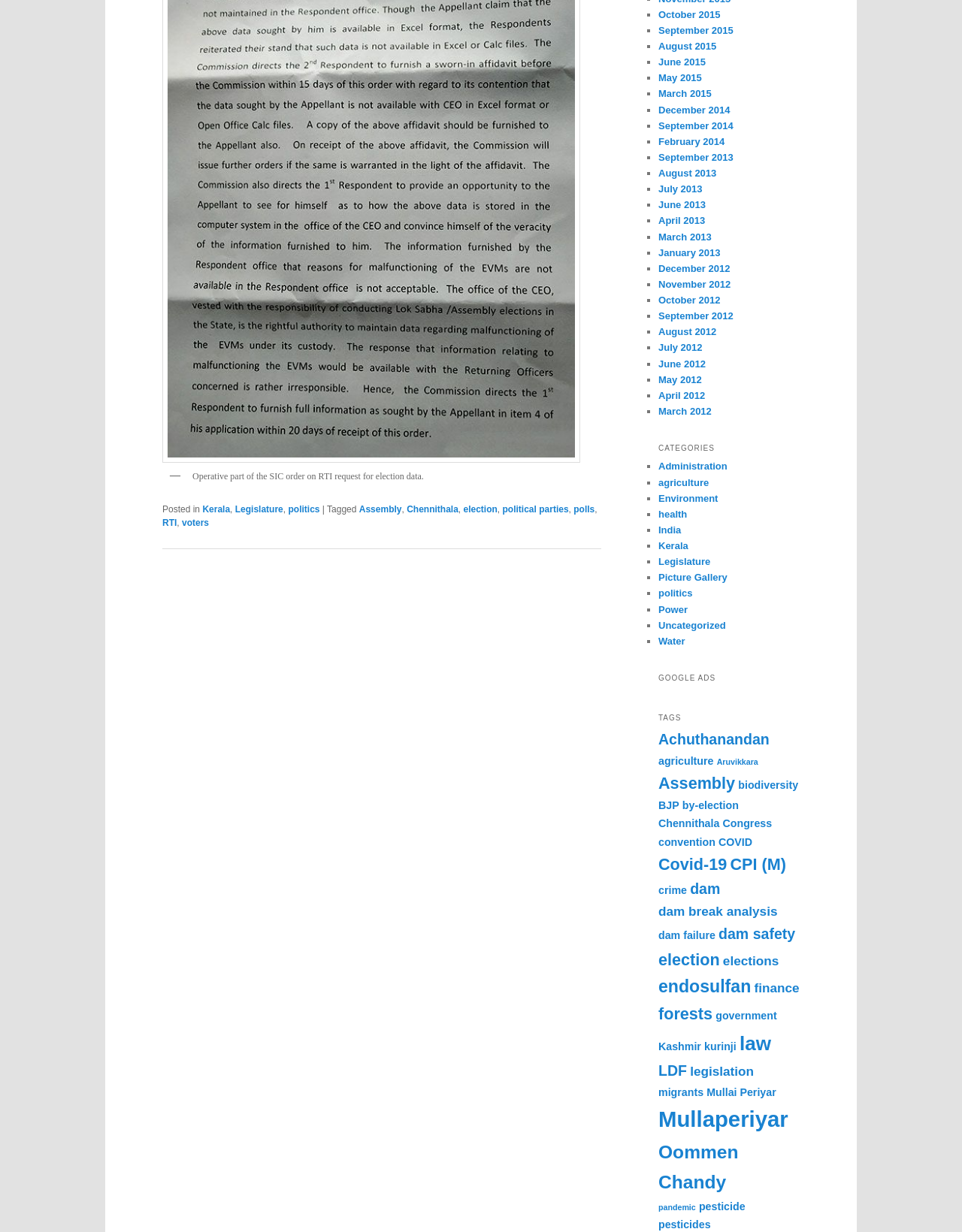What is the theme of the article 'Environment'?
Please provide a detailed answer to the question.

The webpage has a section titled 'CATEGORIES' which lists various categories including 'Environment', suggesting that 'Environment' is a theme or category of the article.